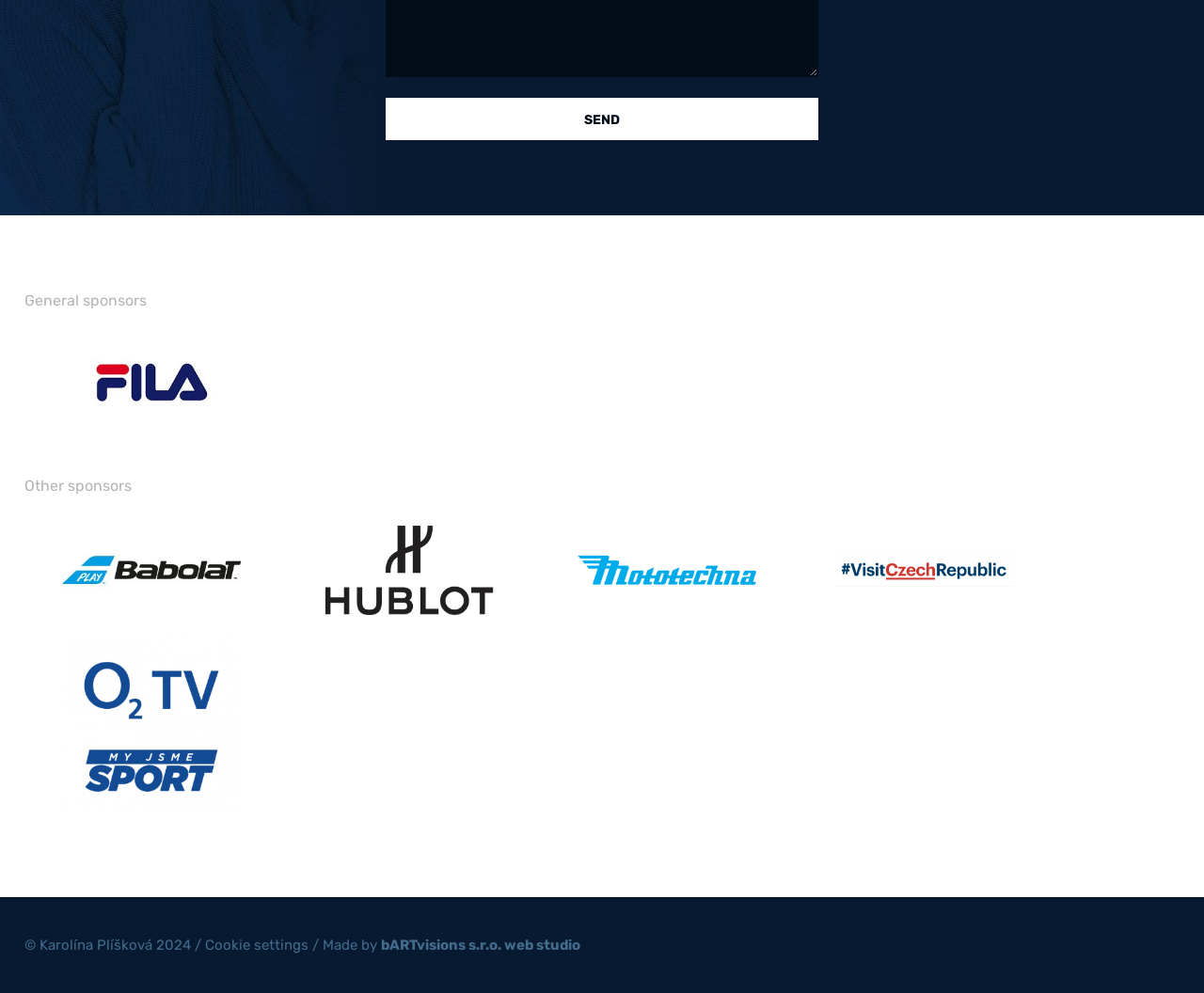Please provide a comprehensive response to the question below by analyzing the image: 
How many sponsors are listed?

There are two headings, 'General sponsors' and 'Other sponsors', and under them, there are five links with corresponding images, which are fila2-300x150.jpg, babolat-300x150.jpg, hublot-300x150.png, logo_mototechna-300x150.png, and smartwings-a-czech-tourism-300x57.png, so there are five sponsors listed.